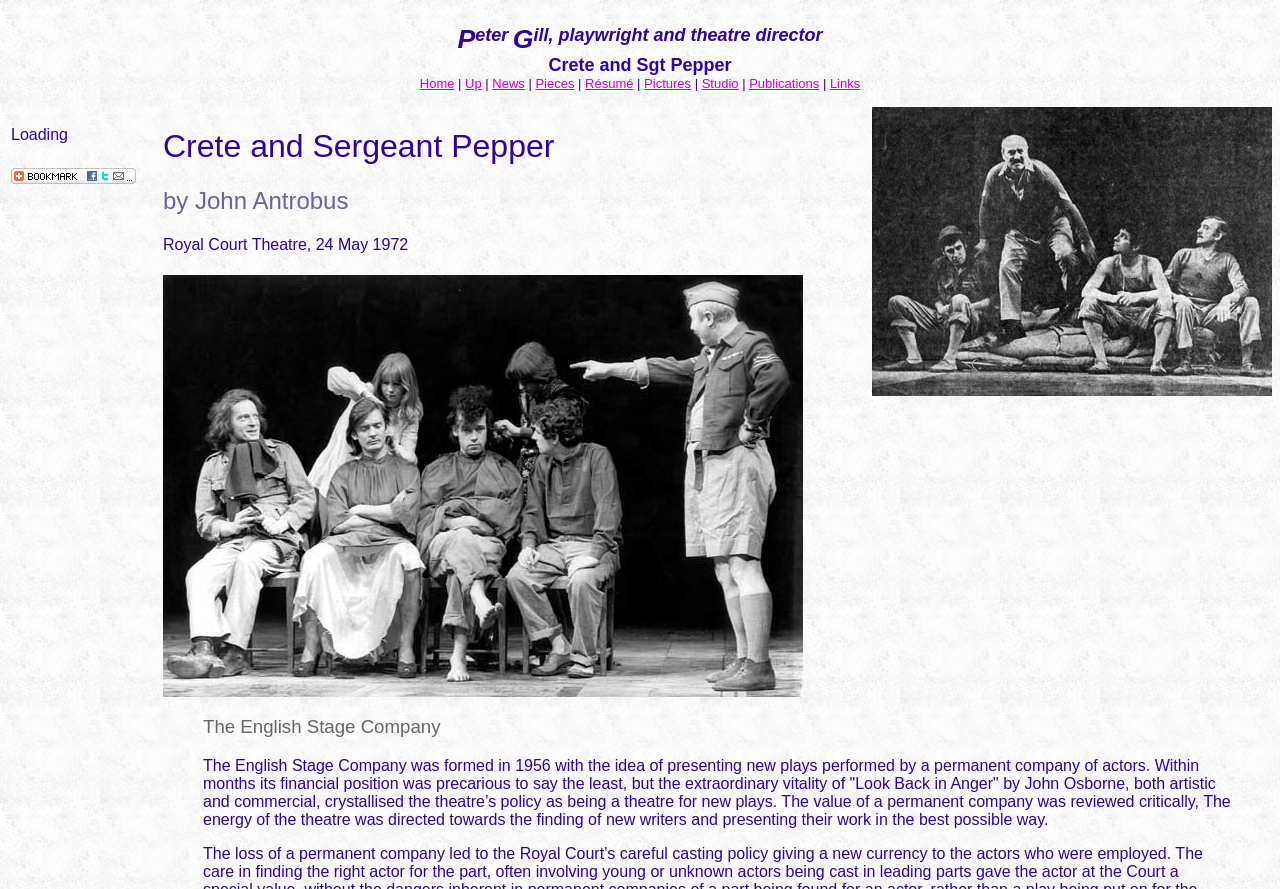Could you highlight the region that needs to be clicked to execute the instruction: "View the image of 'Crete and Sergeant Pepper, John Antrobus, Royal Courth Theatre, by Steve Wood, 1972'"?

[0.127, 0.31, 0.627, 0.784]